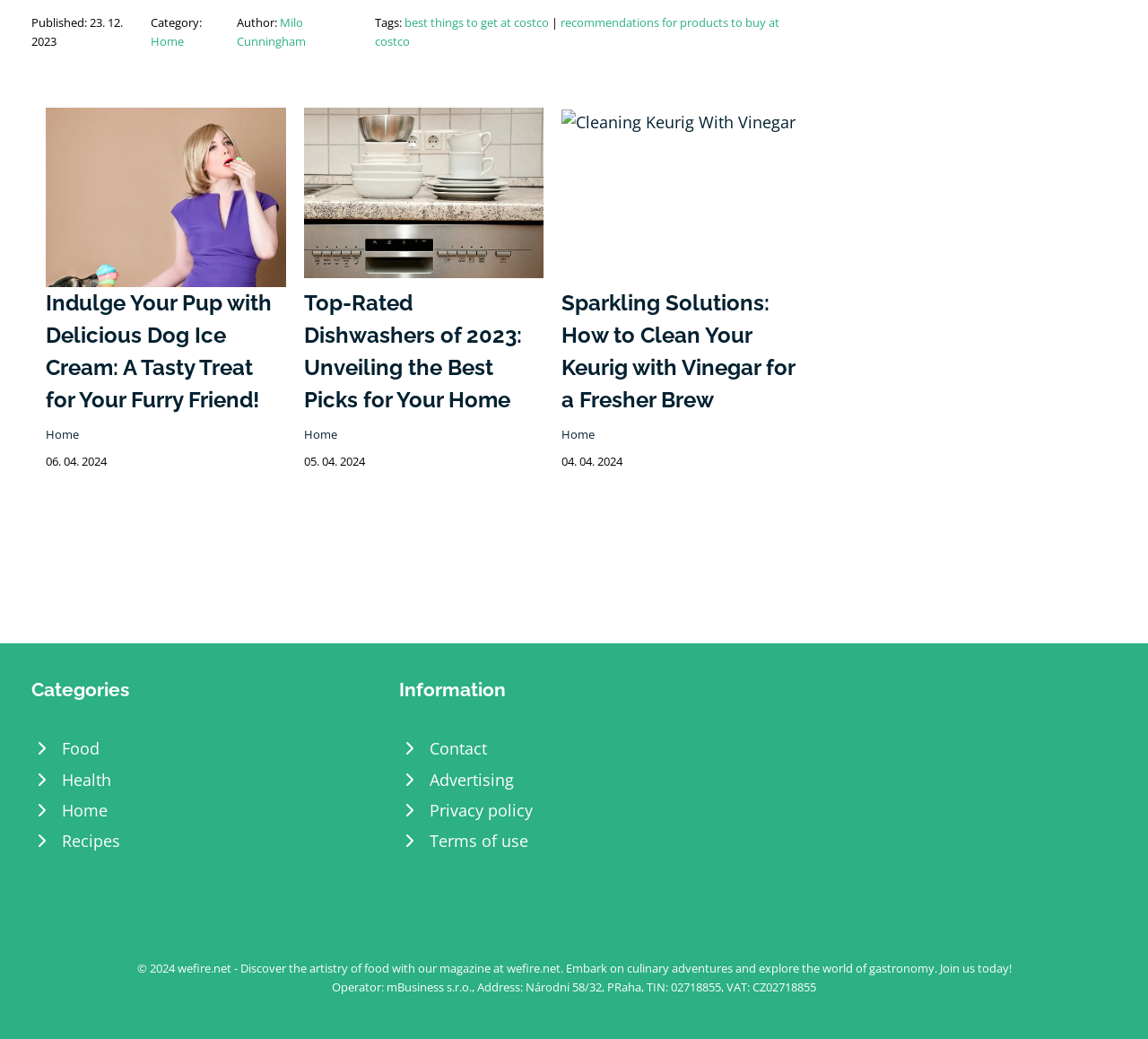Identify the bounding box coordinates of the section to be clicked to complete the task described by the following instruction: "Explore the 'Food' category". The coordinates should be four float numbers between 0 and 1, formatted as [left, top, right, bottom].

[0.027, 0.706, 0.332, 0.735]